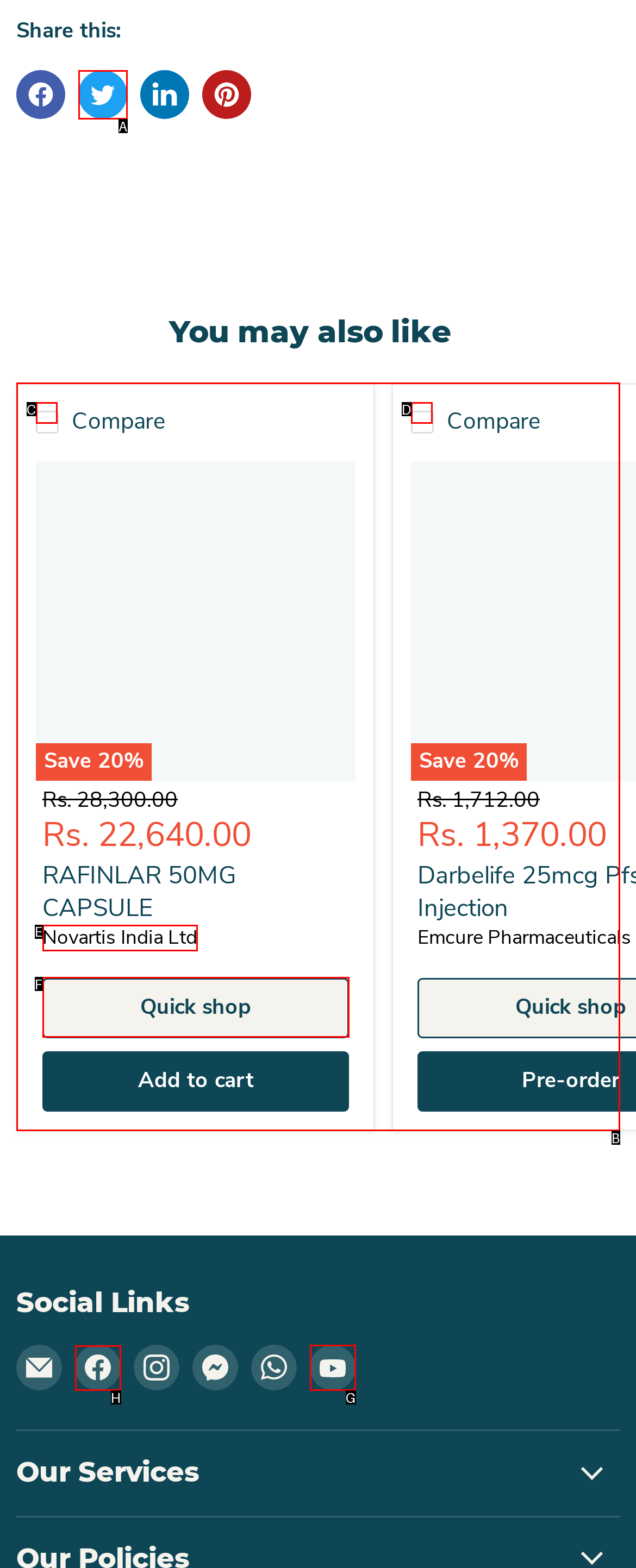Choose the correct UI element to click for this task: Find us on Facebook Answer using the letter from the given choices.

H